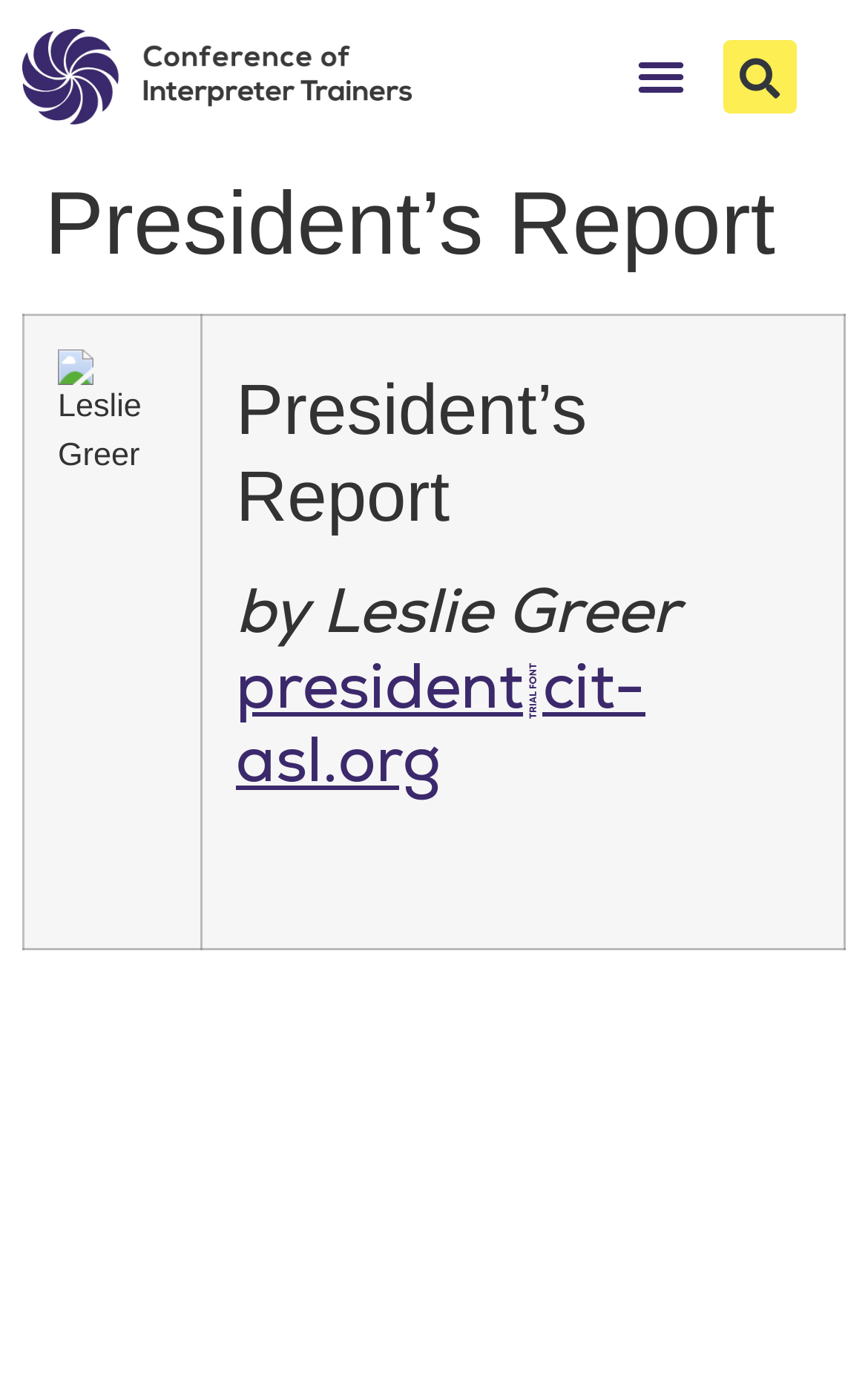What is the purpose of the search bar?
Using the information from the image, provide a comprehensive answer to the question.

The search bar is located at the top right corner of the webpage, and it contains a button labeled 'Search'. This suggests that the search bar is used to search for content within the webpage, allowing users to quickly find specific information.